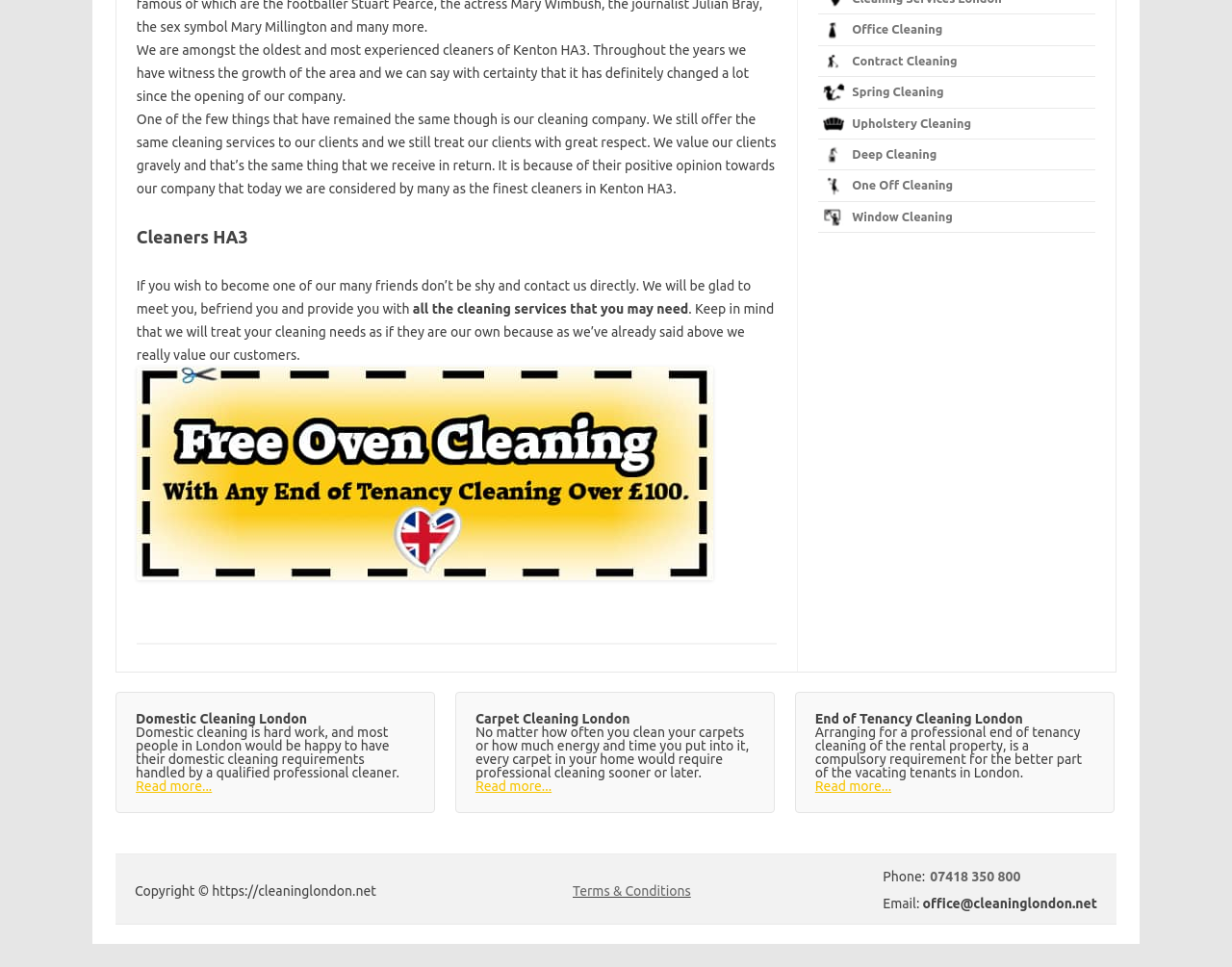Based on the element description: "07418 350 800", identify the bounding box coordinates for this UI element. The coordinates must be four float numbers between 0 and 1, listed as [left, top, right, bottom].

[0.755, 0.899, 0.829, 0.915]